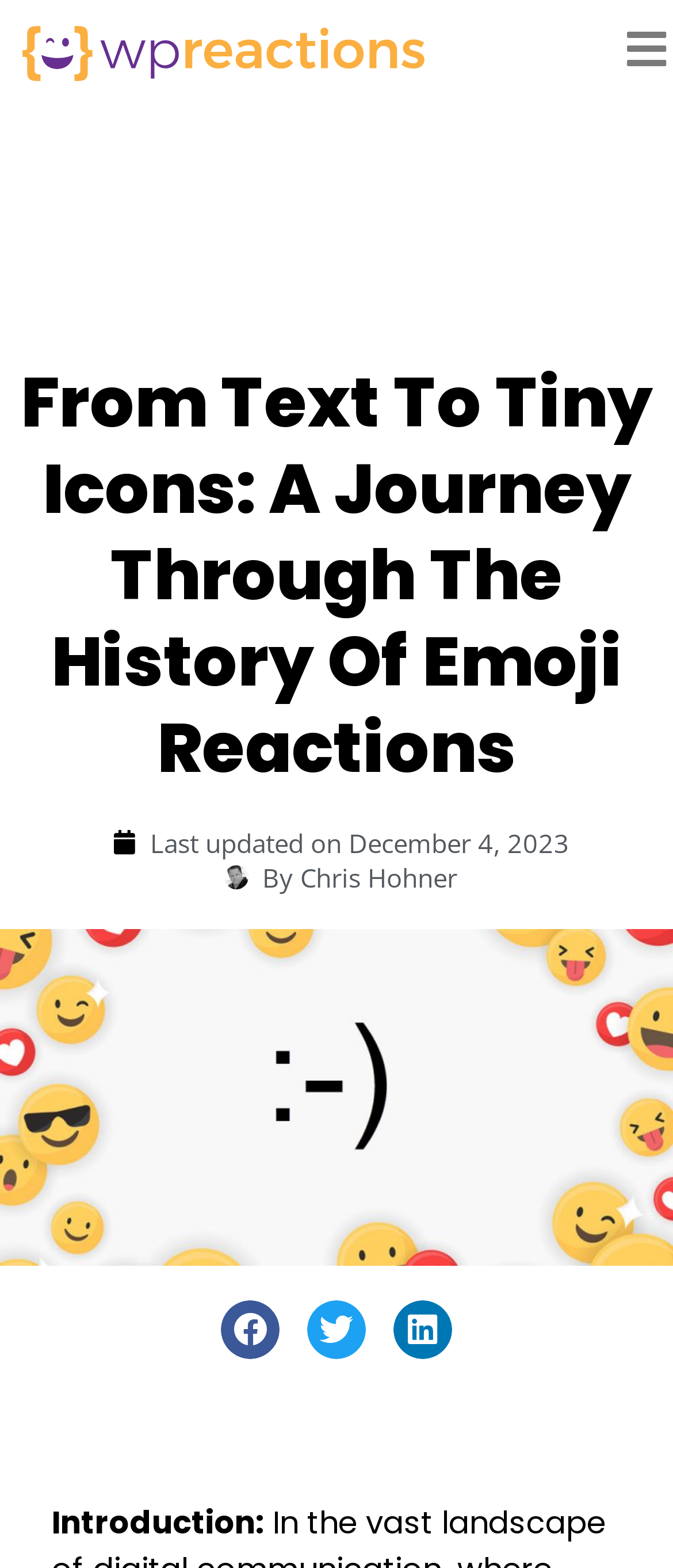Please answer the following question using a single word or phrase: 
How many social media share buttons are there?

3